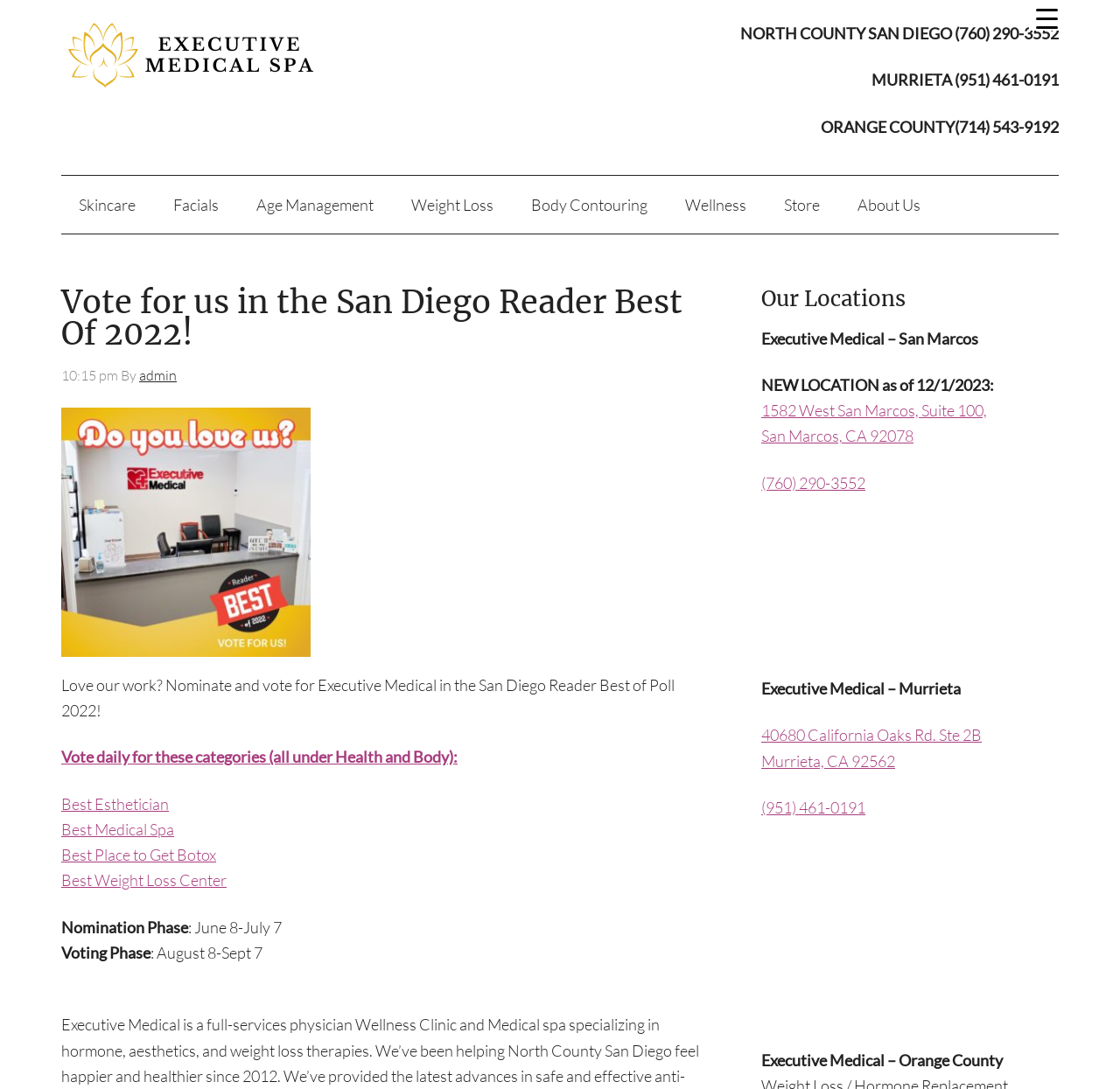How many locations does Executive Medical have?
Using the image as a reference, give a one-word or short phrase answer.

3